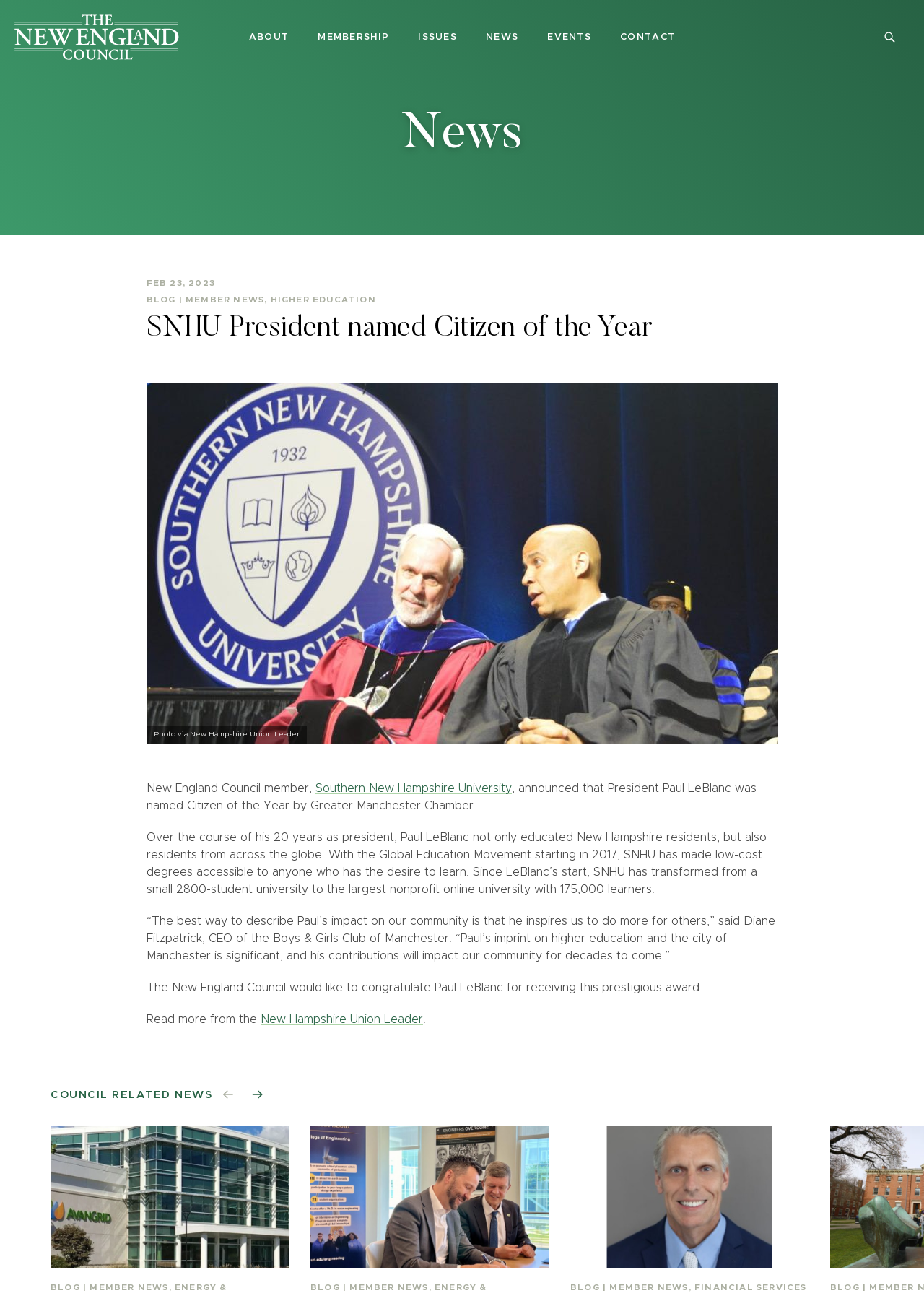Highlight the bounding box coordinates of the element that should be clicked to carry out the following instruction: "Click the ABOUT link". The coordinates must be given as four float numbers ranging from 0 to 1, i.e., [left, top, right, bottom].

[0.258, 0.018, 0.324, 0.04]